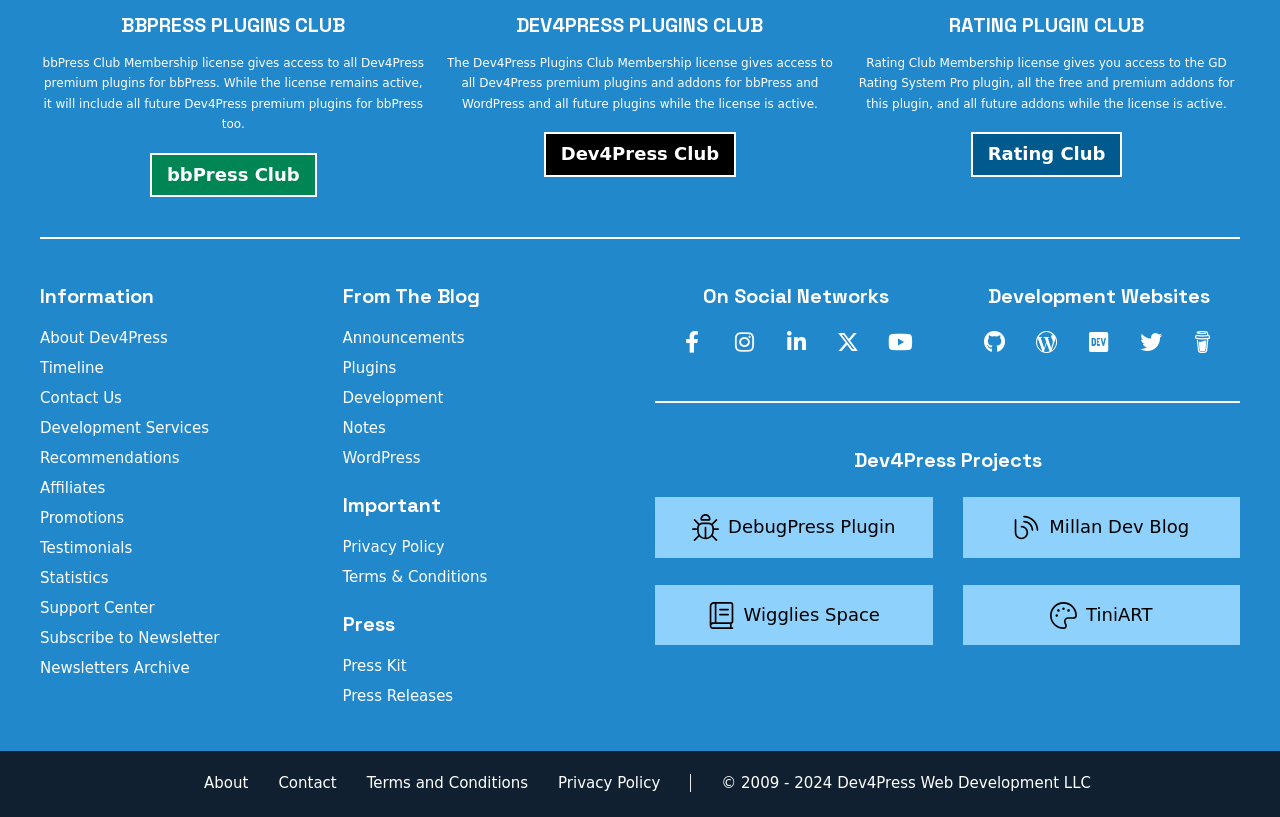Give a one-word or one-phrase response to the question:
What is the name of the blog section that lists announcements?

From The Blog